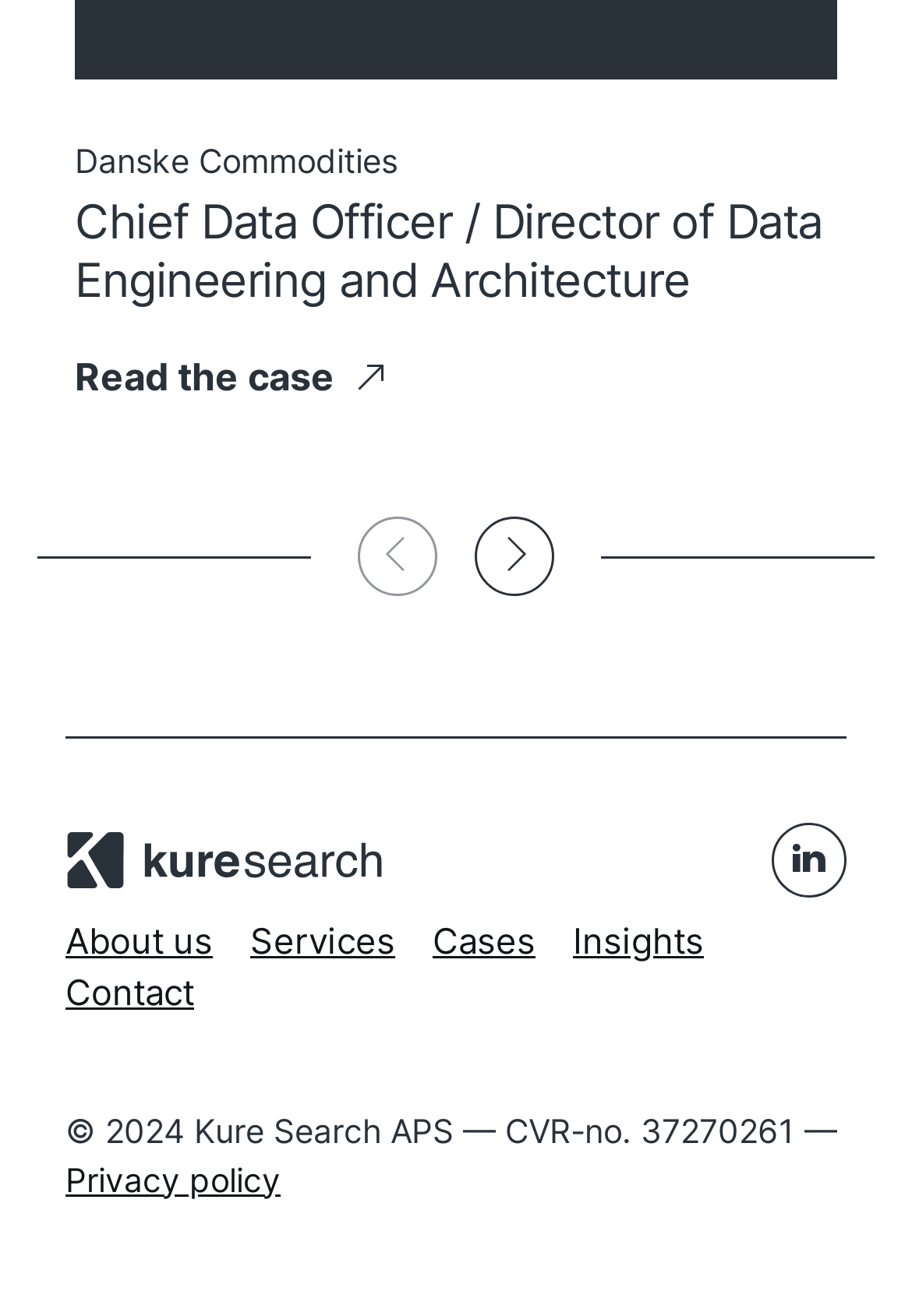Please determine the bounding box coordinates of the element's region to click for the following instruction: "Move to next carousel item".

[0.521, 0.392, 0.608, 0.452]